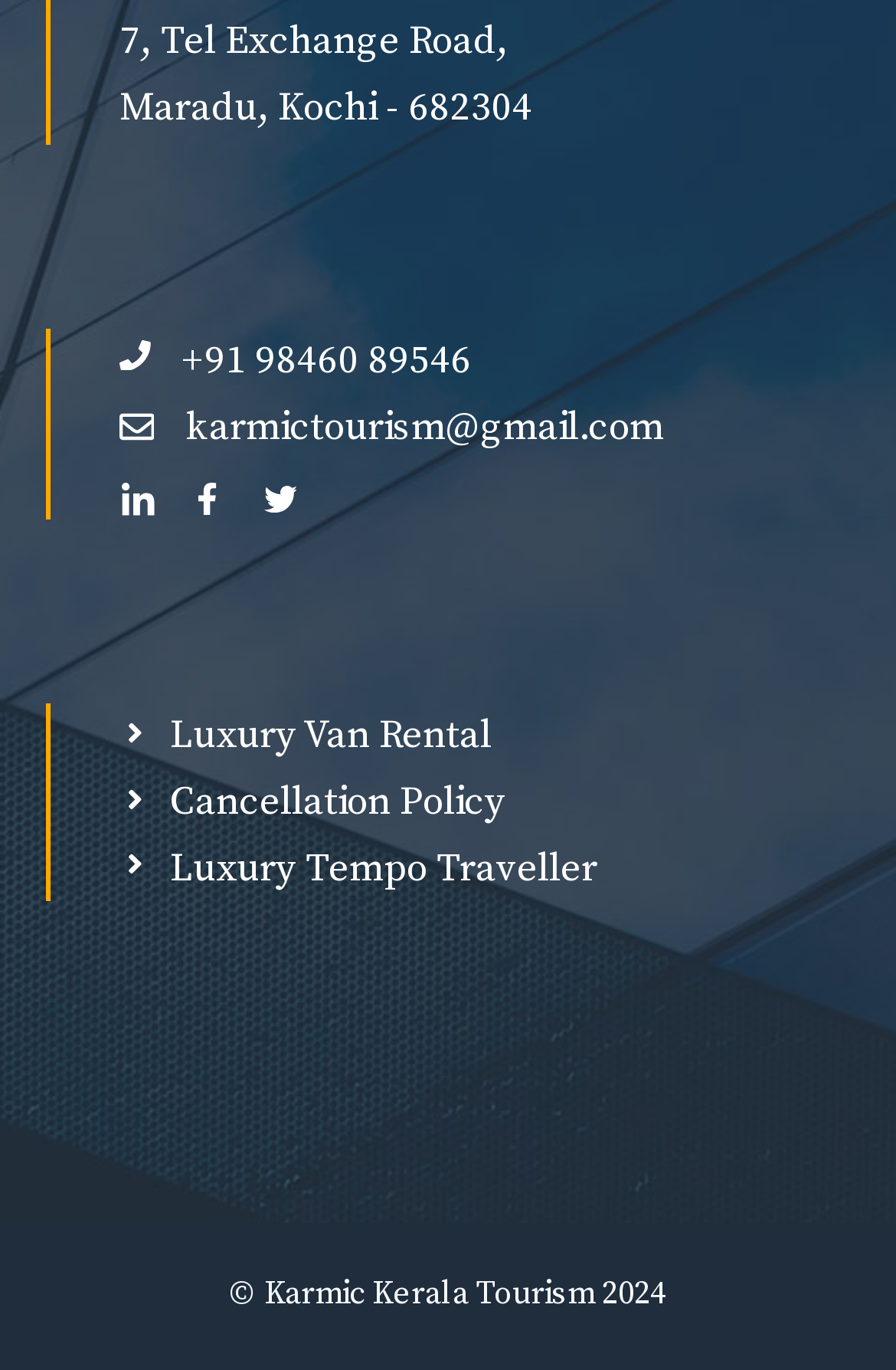Based on the visual content of the image, answer the question thoroughly: How many types of luxury vehicles are available for rent?

I found the types of luxury vehicles by looking at the link elements that contain the names of the vehicles. There are two types: 'Luxury Van Rental' and 'Luxury Tempo Traveller'.